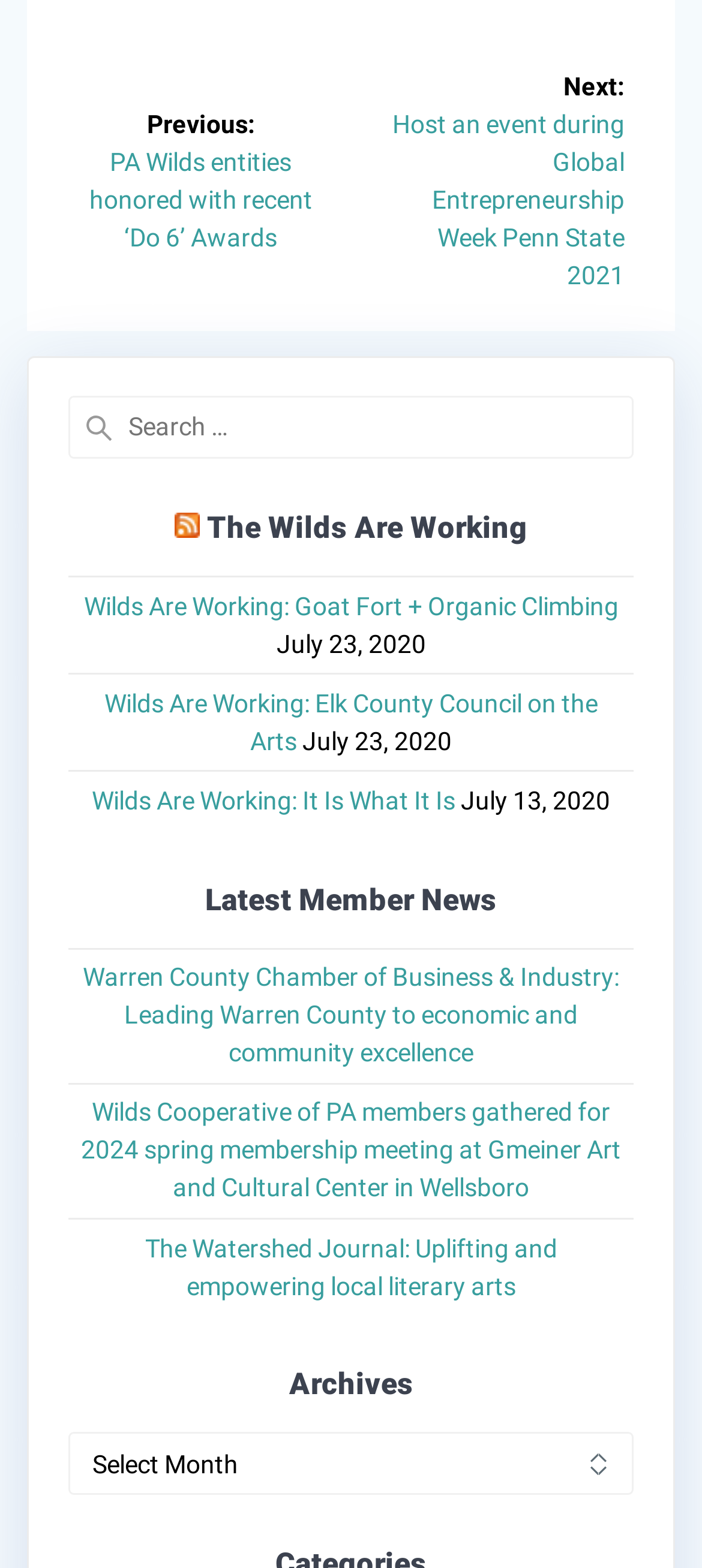Determine the bounding box for the HTML element described here: "parent_node: The Wilds Are Working". The coordinates should be given as [left, top, right, bottom] with each number being a float between 0 and 1.

[0.249, 0.325, 0.285, 0.348]